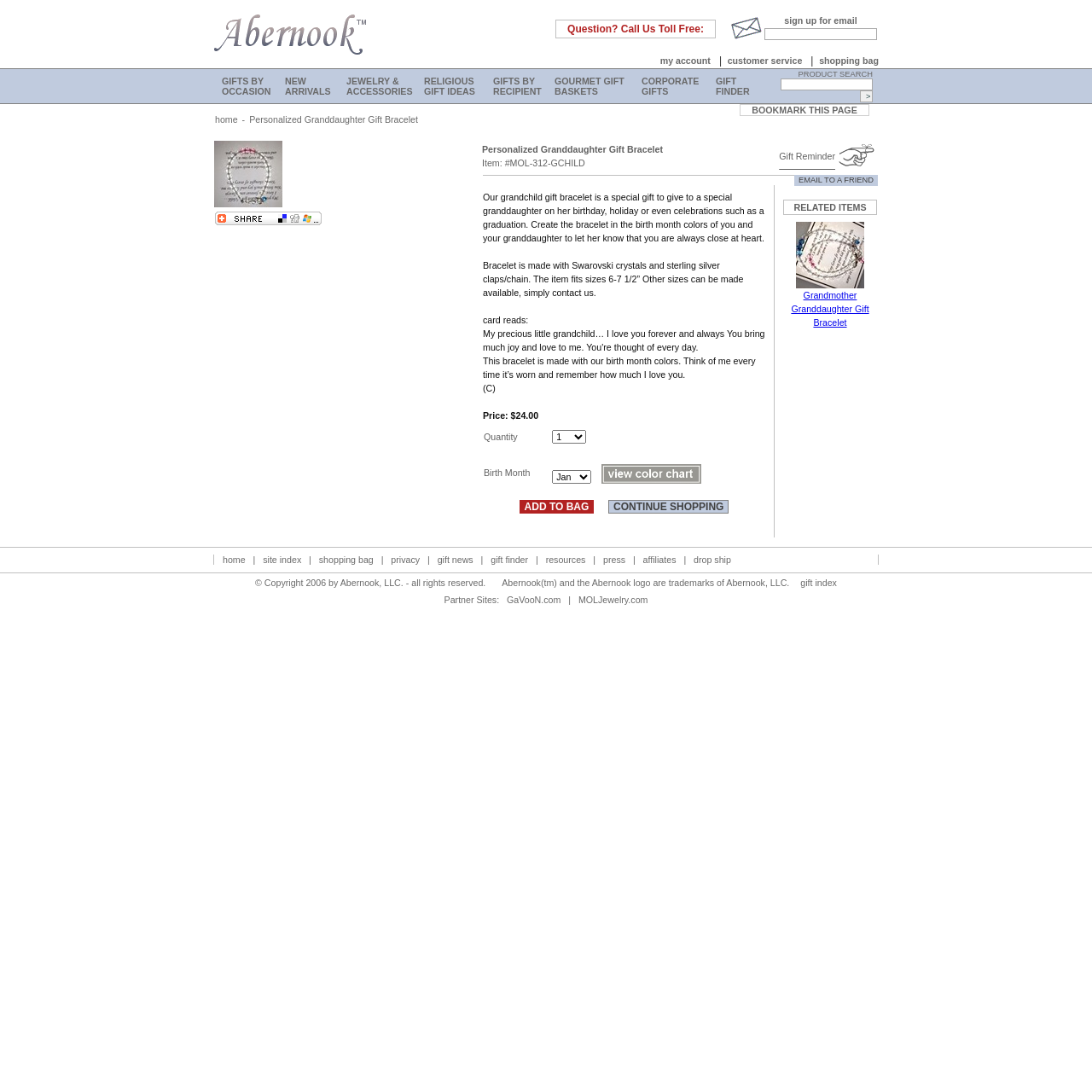Show the bounding box coordinates of the element that should be clicked to complete the task: "Contact customer service".

[0.666, 0.051, 0.735, 0.06]